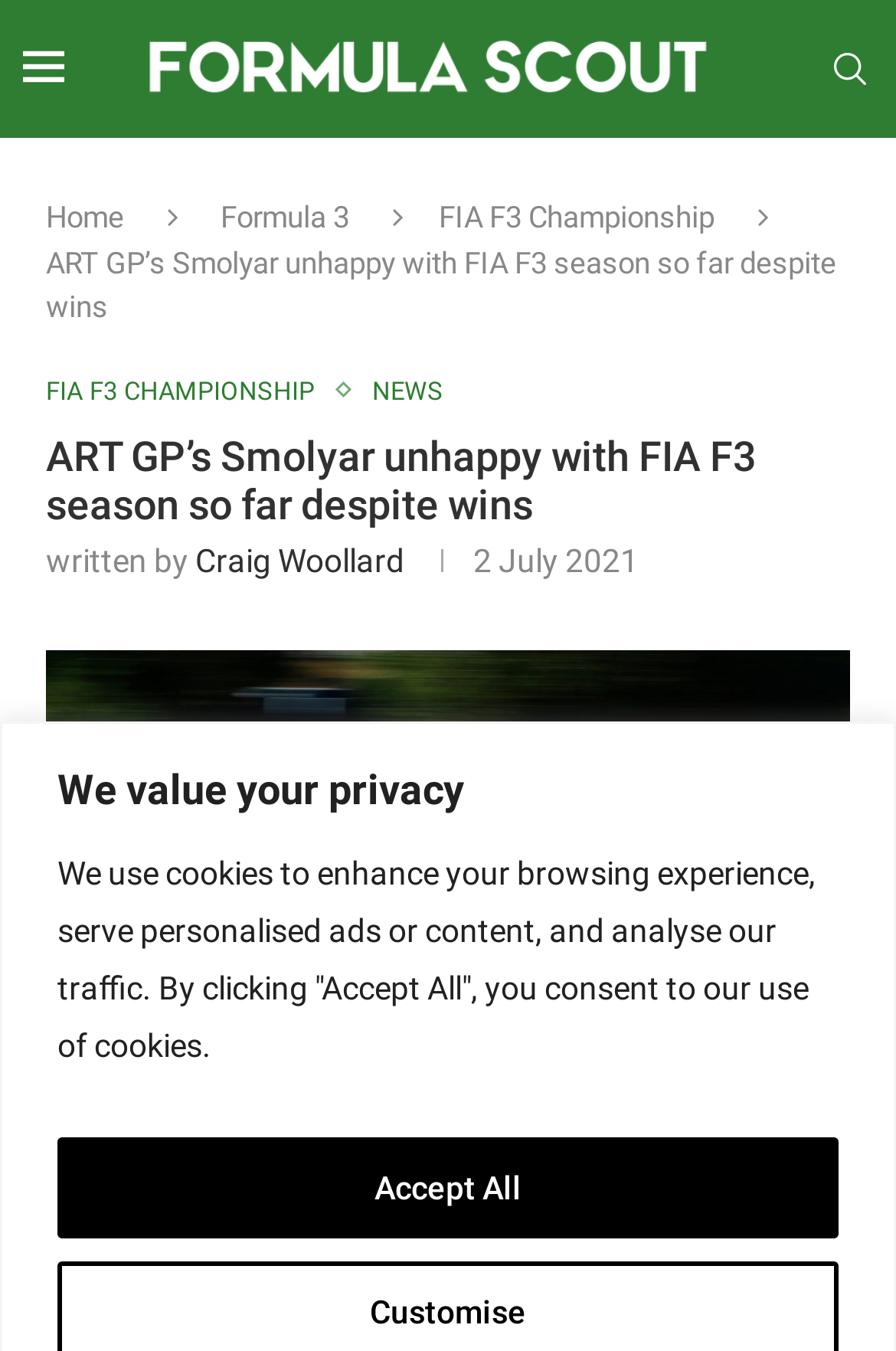Determine the bounding box coordinates of the target area to click to execute the following instruction: "go to Formula Scout."

[0.167, 0.002, 0.789, 0.1]